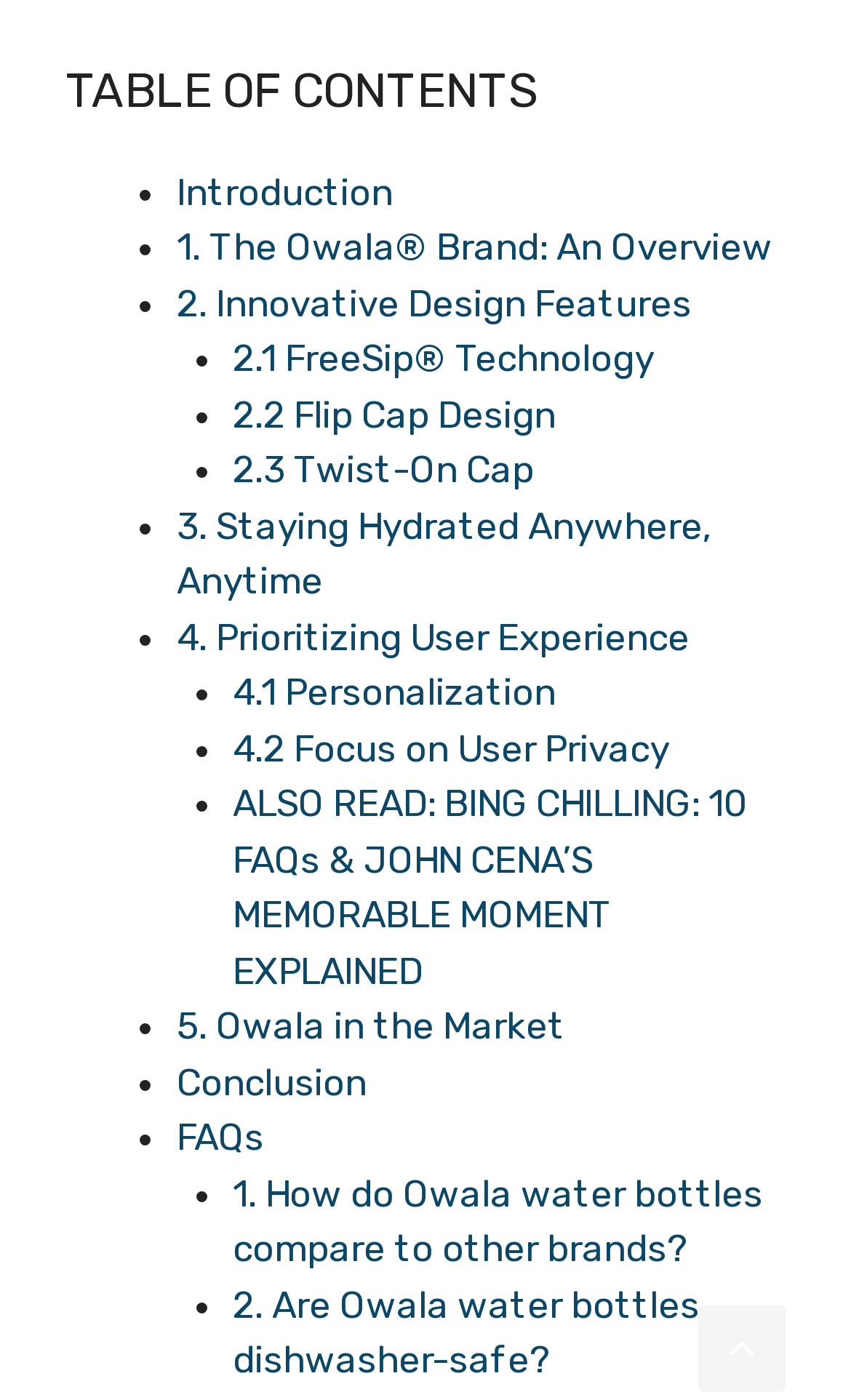Pinpoint the bounding box coordinates of the clickable area needed to execute the instruction: "Check FAQs". The coordinates should be specified as four float numbers between 0 and 1, i.e., [left, top, right, bottom].

[0.208, 0.796, 0.31, 0.828]